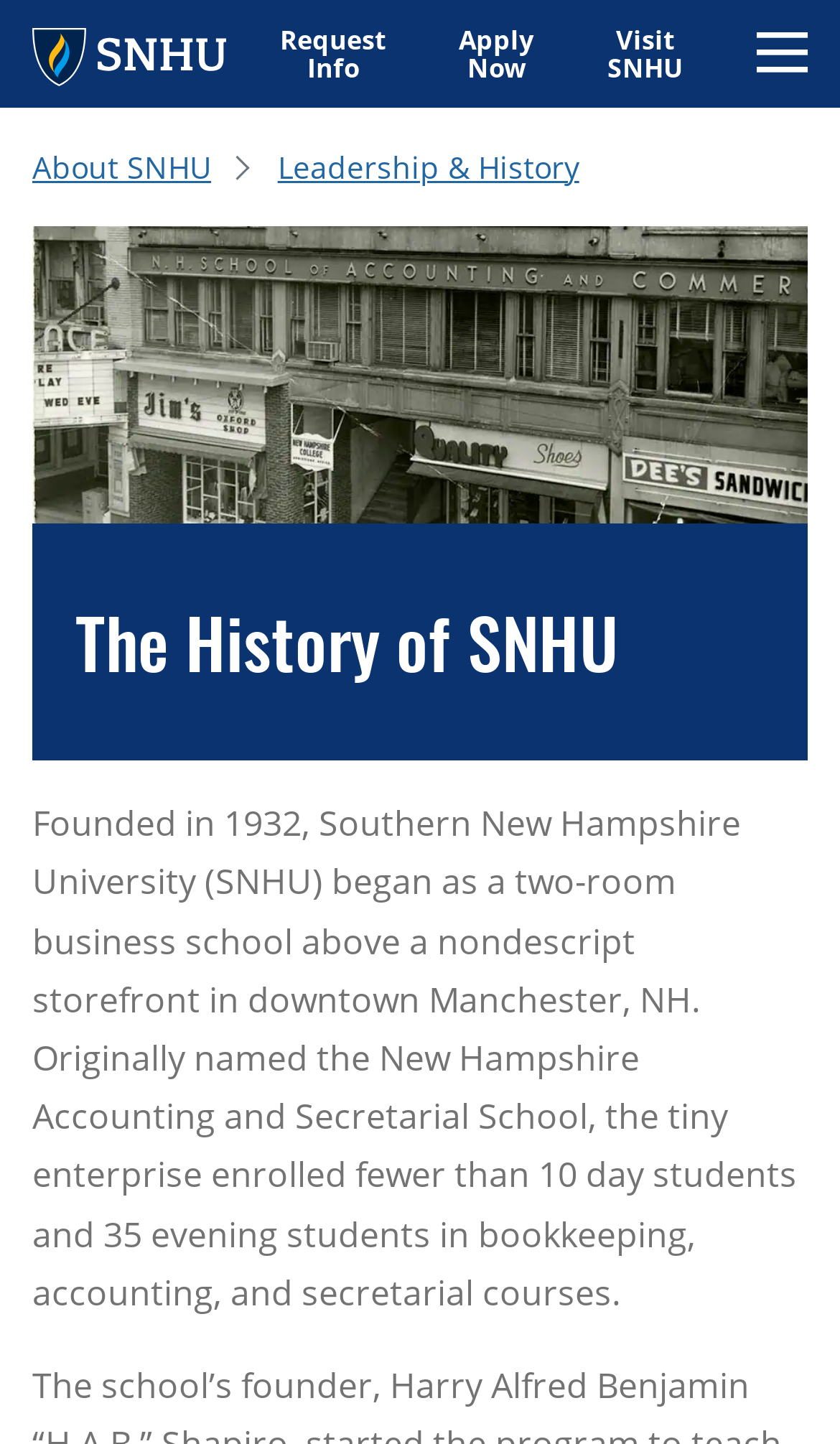Determine the bounding box for the UI element as described: "Request Info". The coordinates should be represented as four float numbers between 0 and 1, formatted as [left, top, right, bottom].

[0.29, 0.007, 0.503, 0.067]